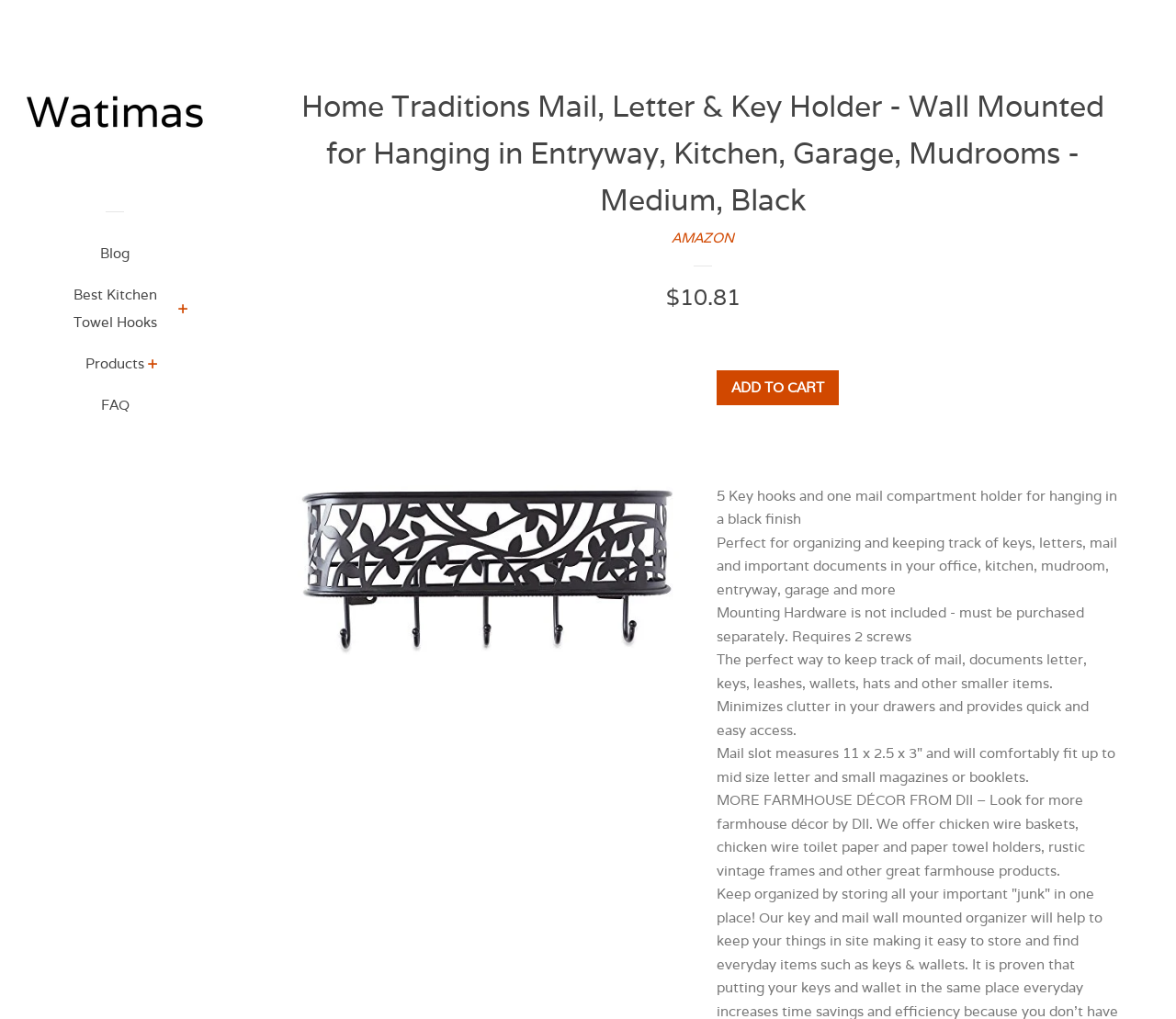Extract the bounding box for the UI element that matches this description: "Best Kitchen Towel Hooks".

[0.047, 0.276, 0.148, 0.344]